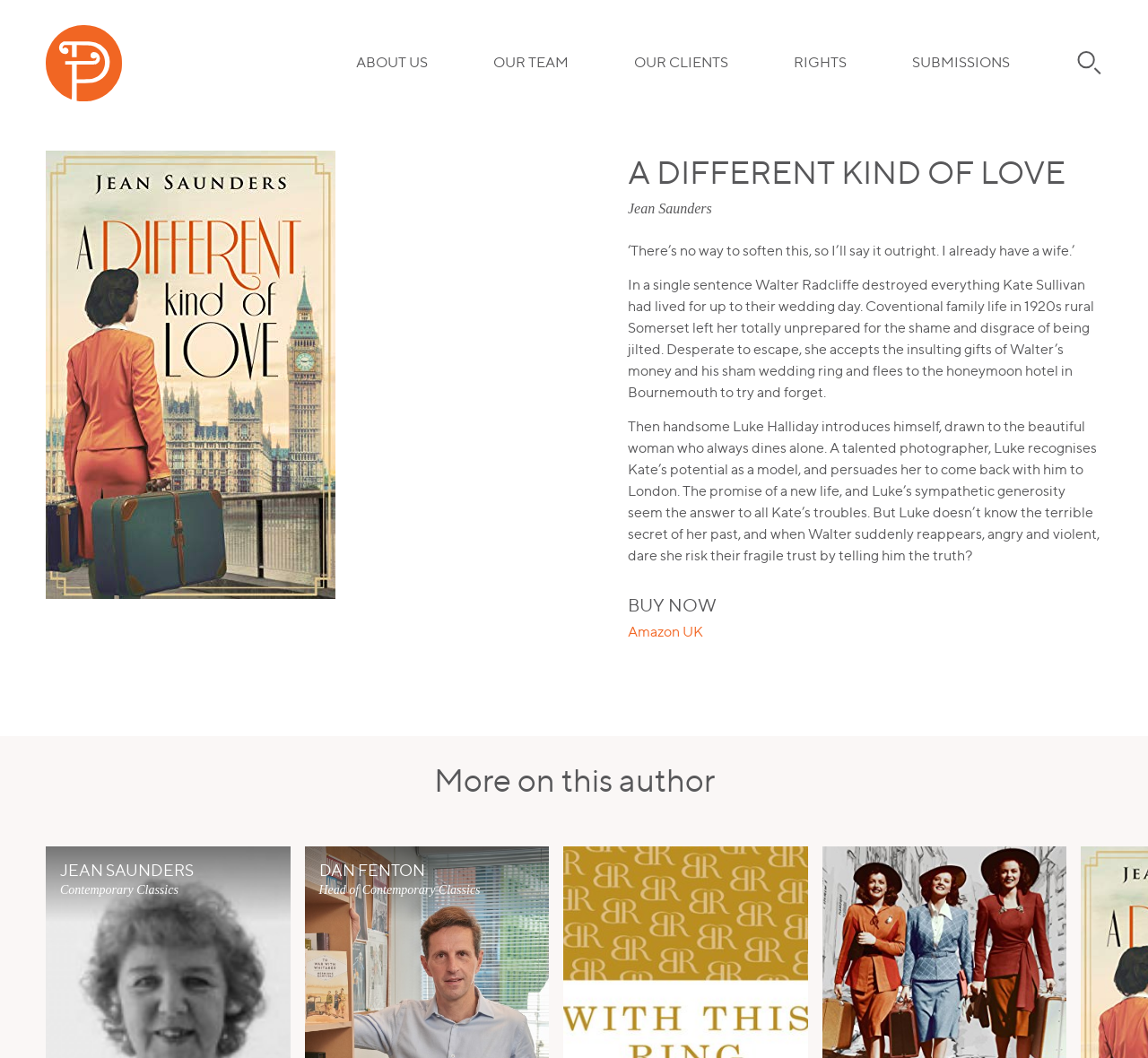Please provide the bounding box coordinates for the element that needs to be clicked to perform the instruction: "Buy now on Amazon UK". The coordinates must consist of four float numbers between 0 and 1, formatted as [left, top, right, bottom].

[0.547, 0.589, 0.612, 0.605]